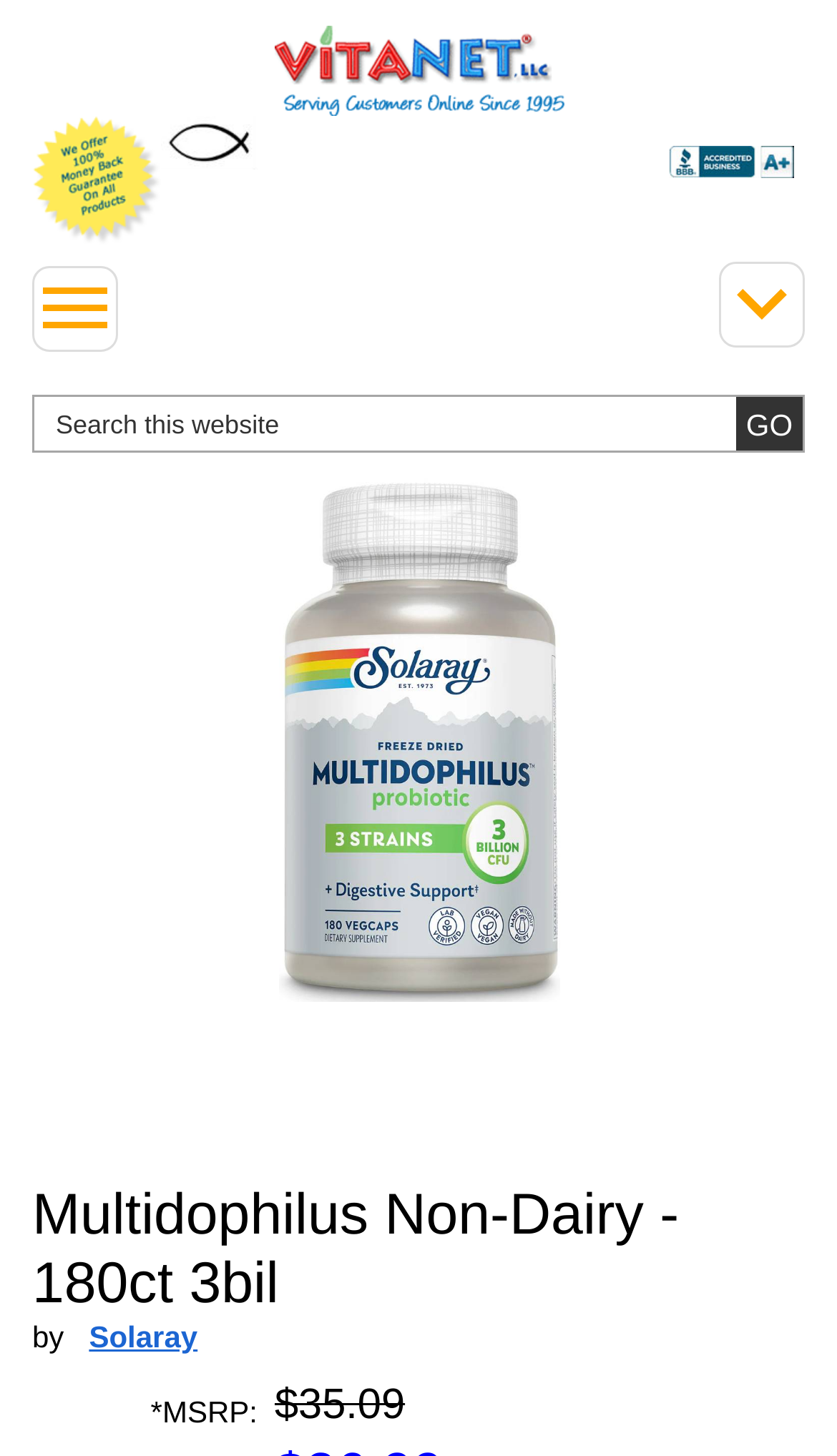Determine the bounding box coordinates in the format (top-left x, top-left y, bottom-right x, bottom-right y). Ensure all values are floating point numbers between 0 and 1. Identify the bounding box of the UI element described by: aria-label="search site button" value="go"

[0.879, 0.273, 0.959, 0.309]